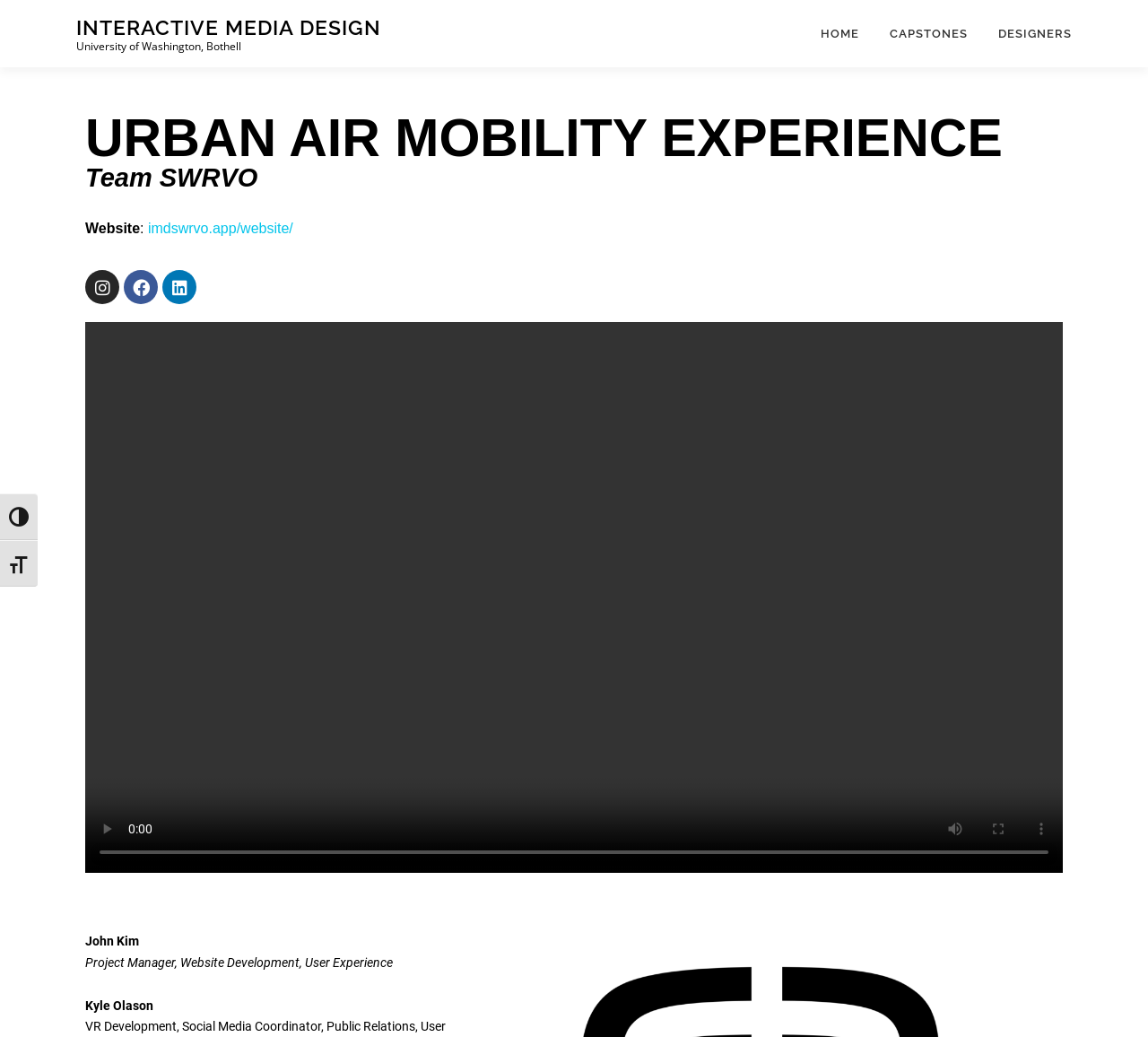Find the bounding box coordinates for the area you need to click to carry out the instruction: "Click on special fire shutter door". The coordinates should be four float numbers between 0 and 1, indicated as [left, top, right, bottom].

None